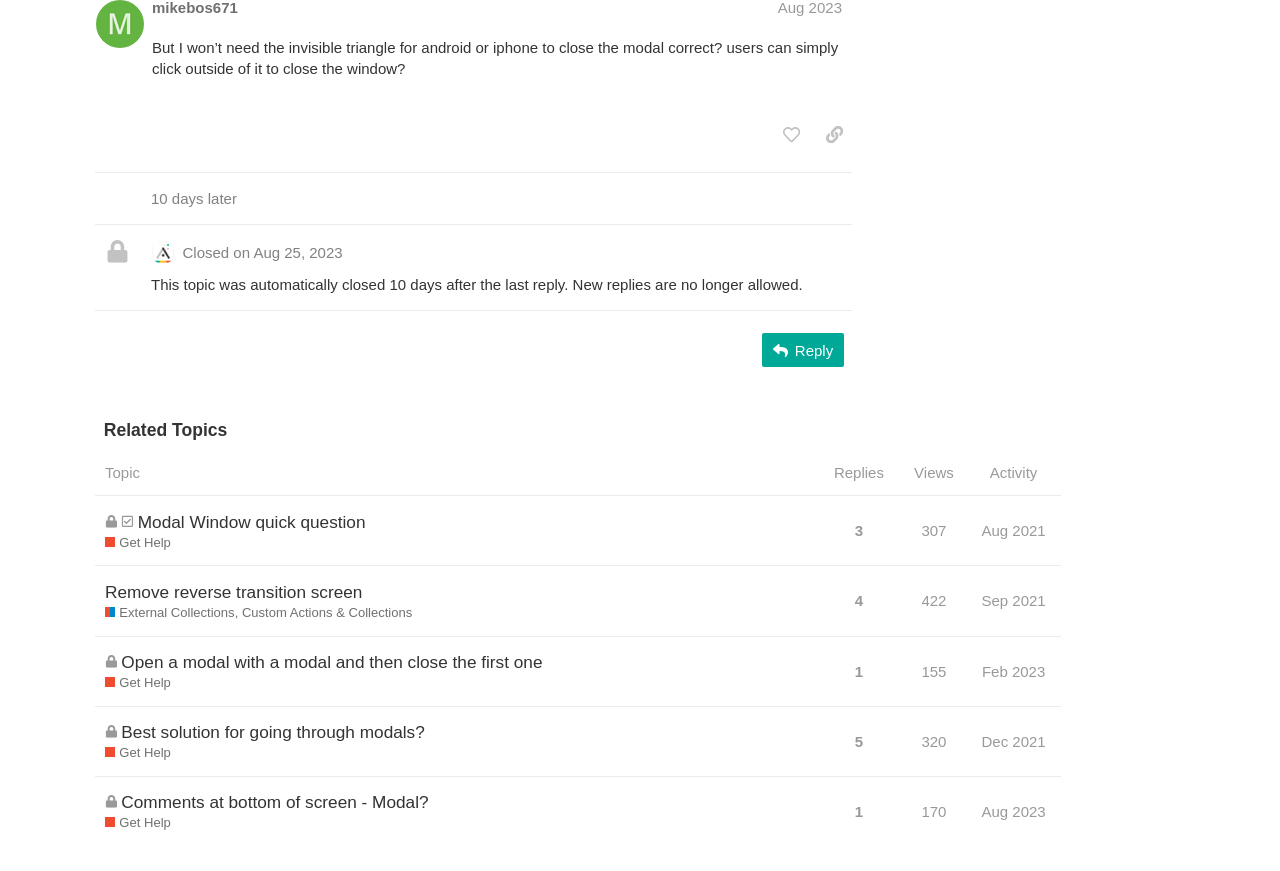Predict the bounding box of the UI element that fits this description: "Modal Window quick question".

[0.108, 0.57, 0.286, 0.628]